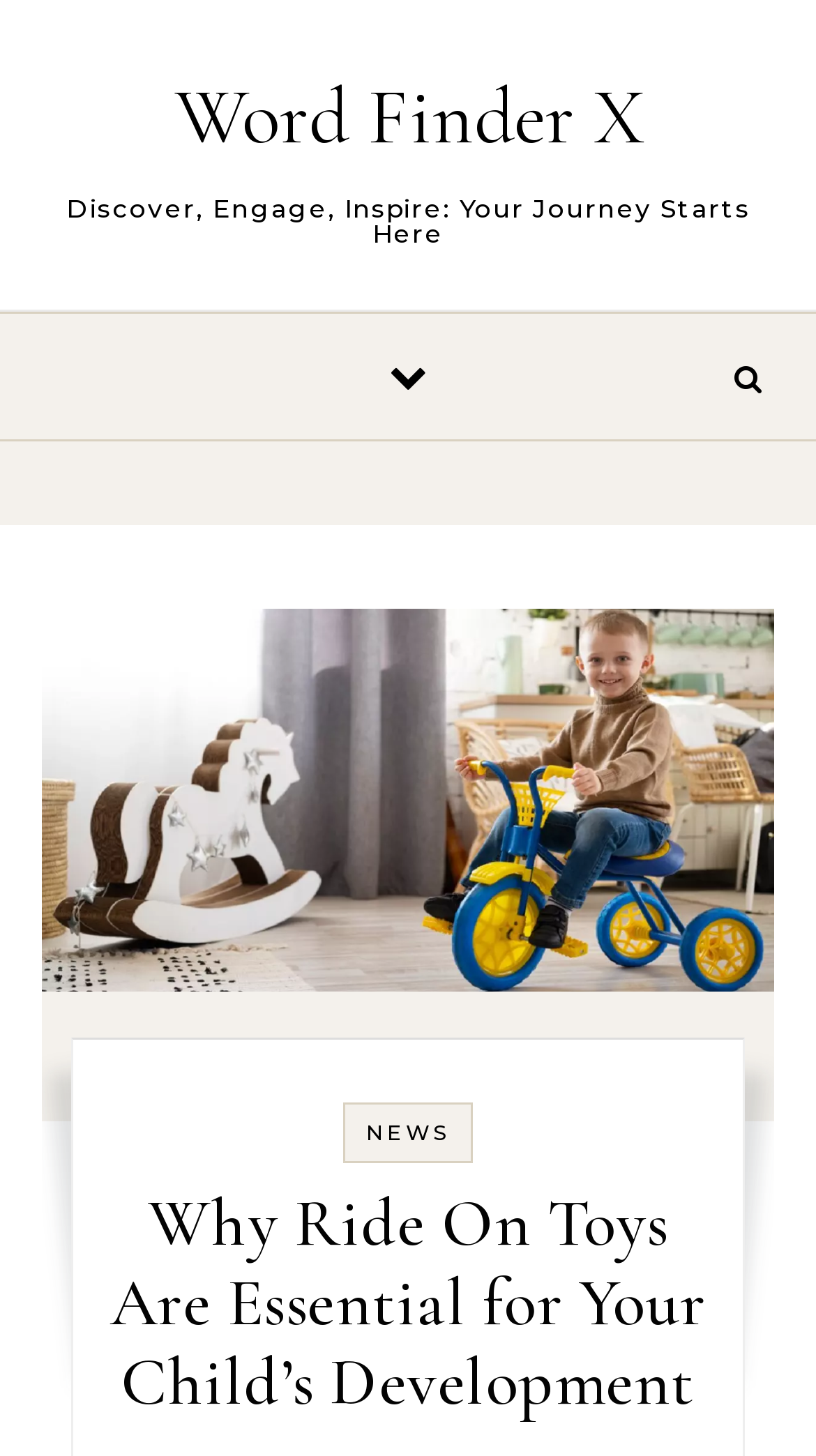Describe all the key features of the webpage in detail.

The webpage is about the importance of ride on toys for a child's development. At the top left, there is a layout table that spans most of the width of the page. Within this table, there is a link to "Word Finder X" on the left side, and a static text "Discover, Engage, Inspire: Your Journey Starts Here" on the right side. 

Below this table, there are two buttons, one with an icon '\uf078' on the left and another with an icon '\uf002' on the right. 

On the left side of the page, there is a large image of ride on toys, which takes up most of the height of the page. Above this image, there is a link to "NEWS". 

The main content of the page is headed by a title "Why Ride On Toys Are Essential for Your Child’s Development", which is located at the bottom of the page, below the image.